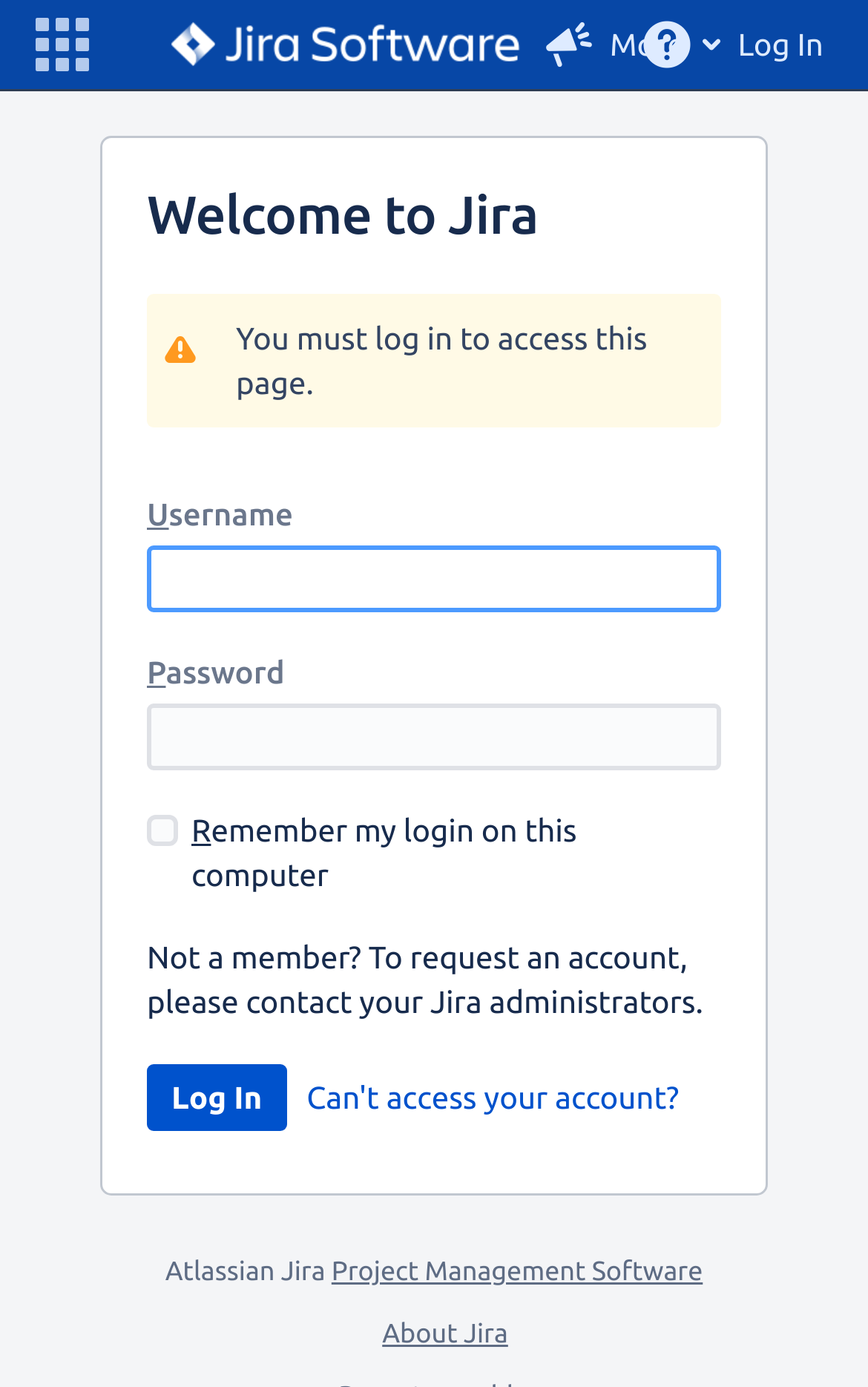Please find the bounding box coordinates of the clickable region needed to complete the following instruction: "Click the Help link". The bounding box coordinates must consist of four float numbers between 0 and 1, i.e., [left, top, right, bottom].

[0.712, 0.0, 0.824, 0.064]